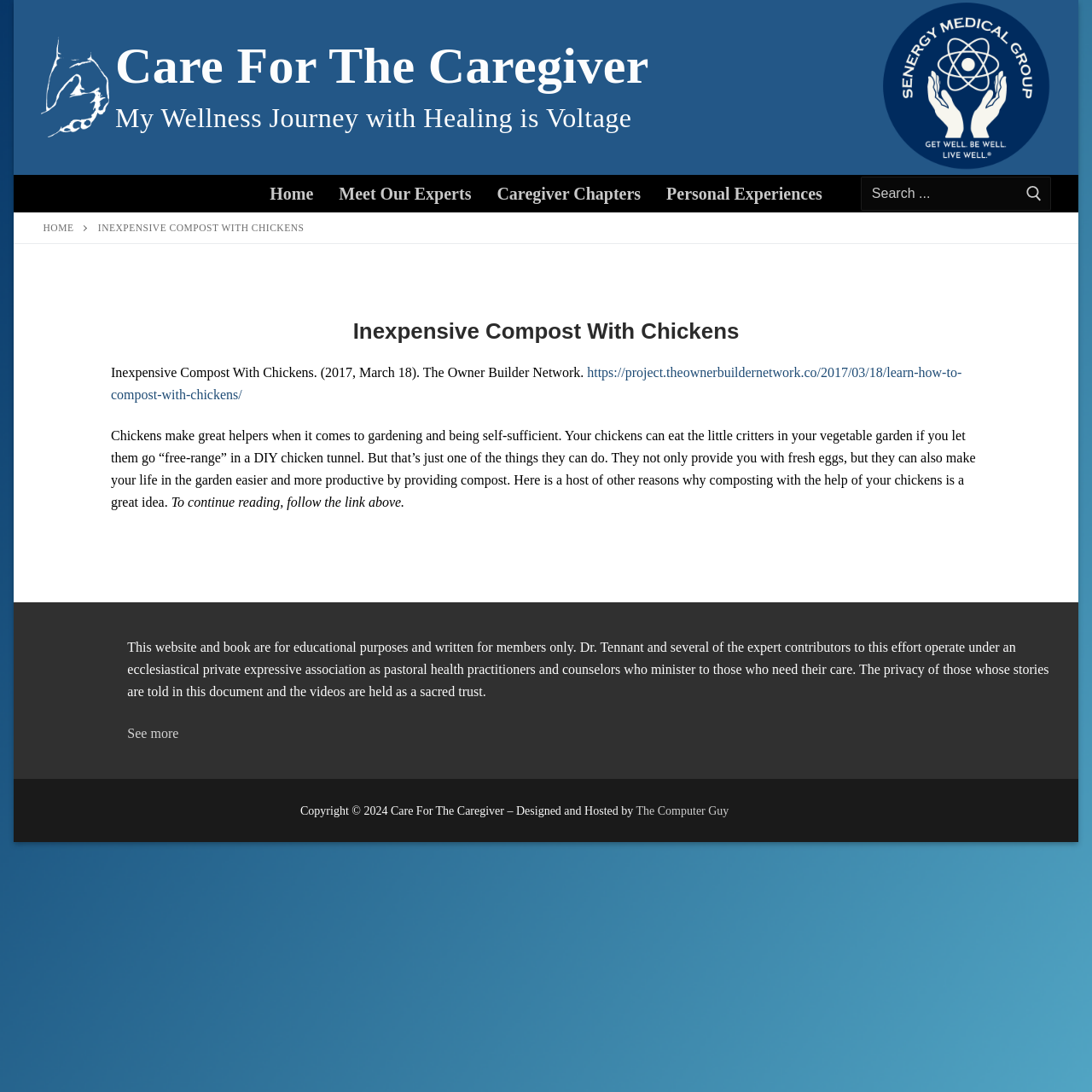Respond to the question below with a single word or phrase:
What is the topic of the article?

Composting with chickens